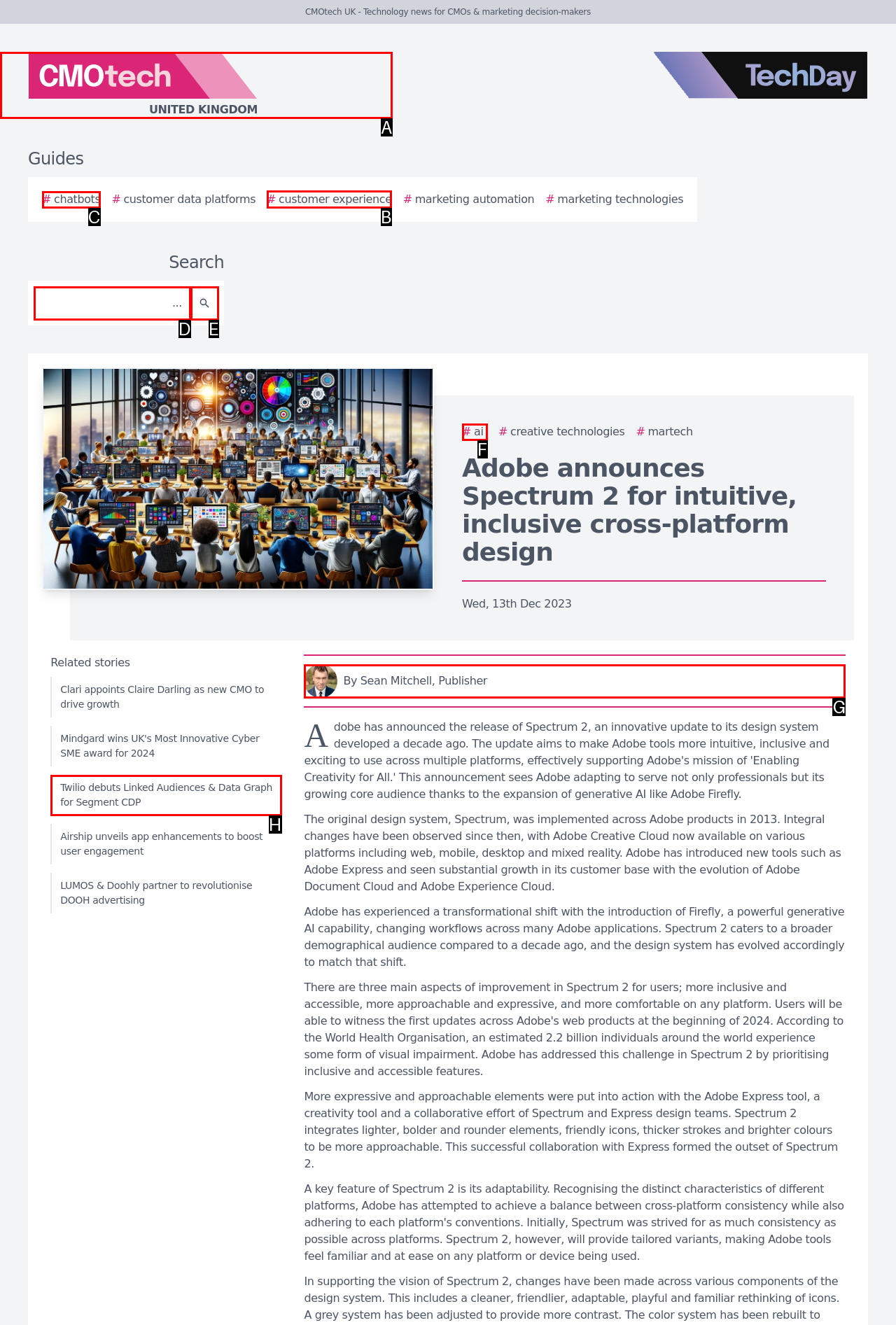For the given instruction: Read about customer experience, determine which boxed UI element should be clicked. Answer with the letter of the corresponding option directly.

B